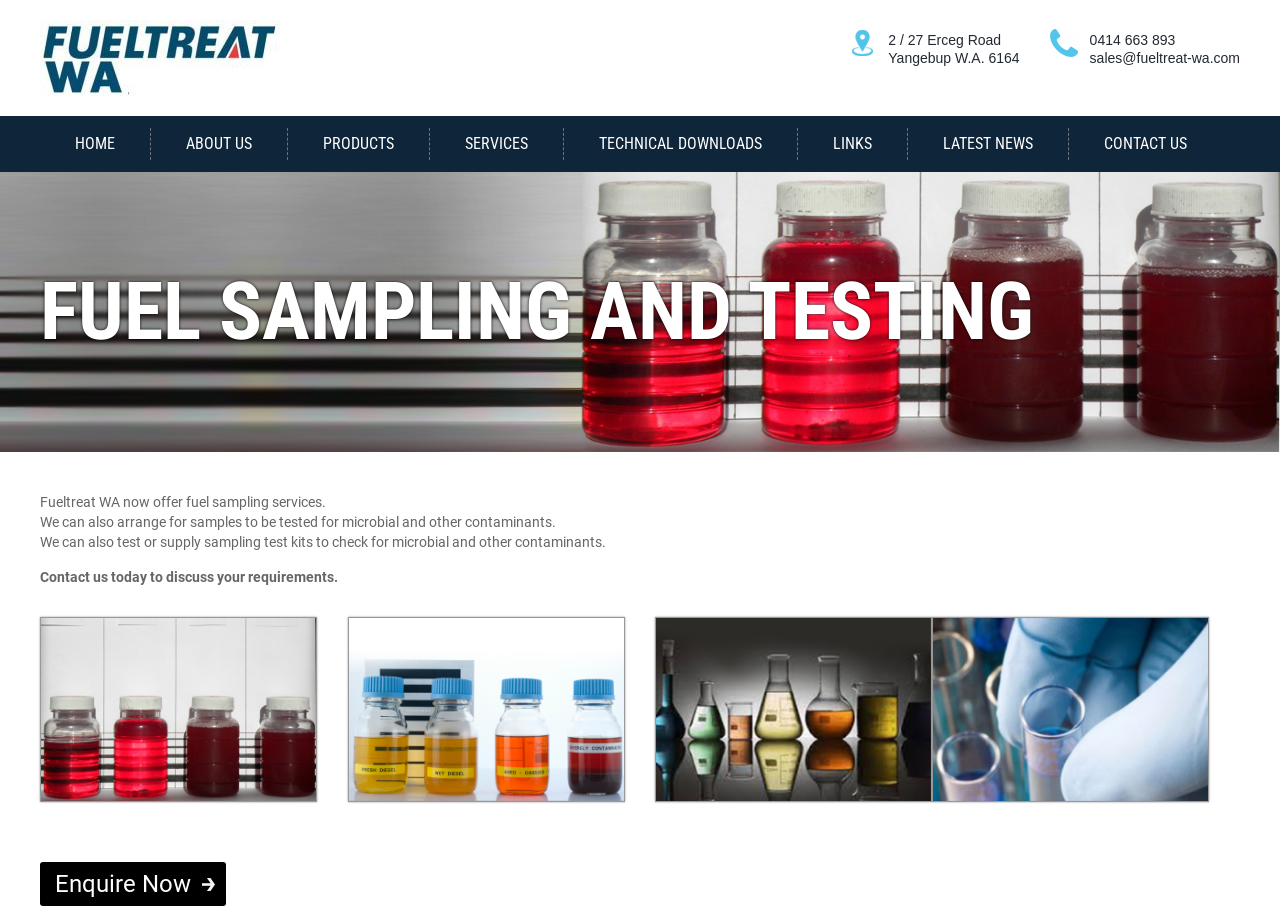Explain the contents of the webpage comprehensively.

The webpage is about Fueltreat WA, a company that offers fuel sampling and testing services. At the top left corner, there is a logo image and a link with the company name. Below the logo, there is a navigation menu with 8 links: HOME, ABOUT US, PRODUCTS, SERVICES, TECHNICAL DOWNLOADS, LINKS, LATEST NEWS, and CONTACT US.

On the right side of the navigation menu, there is a section with the company's address, phone number, and email address. The address is 2/27 Erceg Road, Yangebup W.A. 6164, and the phone number is 0414 663 893. The email address is sales@fueltreat-wa.com.

The main content of the webpage is about fuel sampling and testing services. There is a heading "FUEL SAMPLING AND TESTING" at the top. Below the heading, there are four paragraphs of text that describe the services offered by Fueltreat WA. The company offers fuel sampling services, testing for microbial and other contaminants, and supply of sampling test kits. The text also invites visitors to contact the company to discuss their requirements.

At the bottom left corner, there is a call-to-action link "Enquire Now" that encourages visitors to take action.